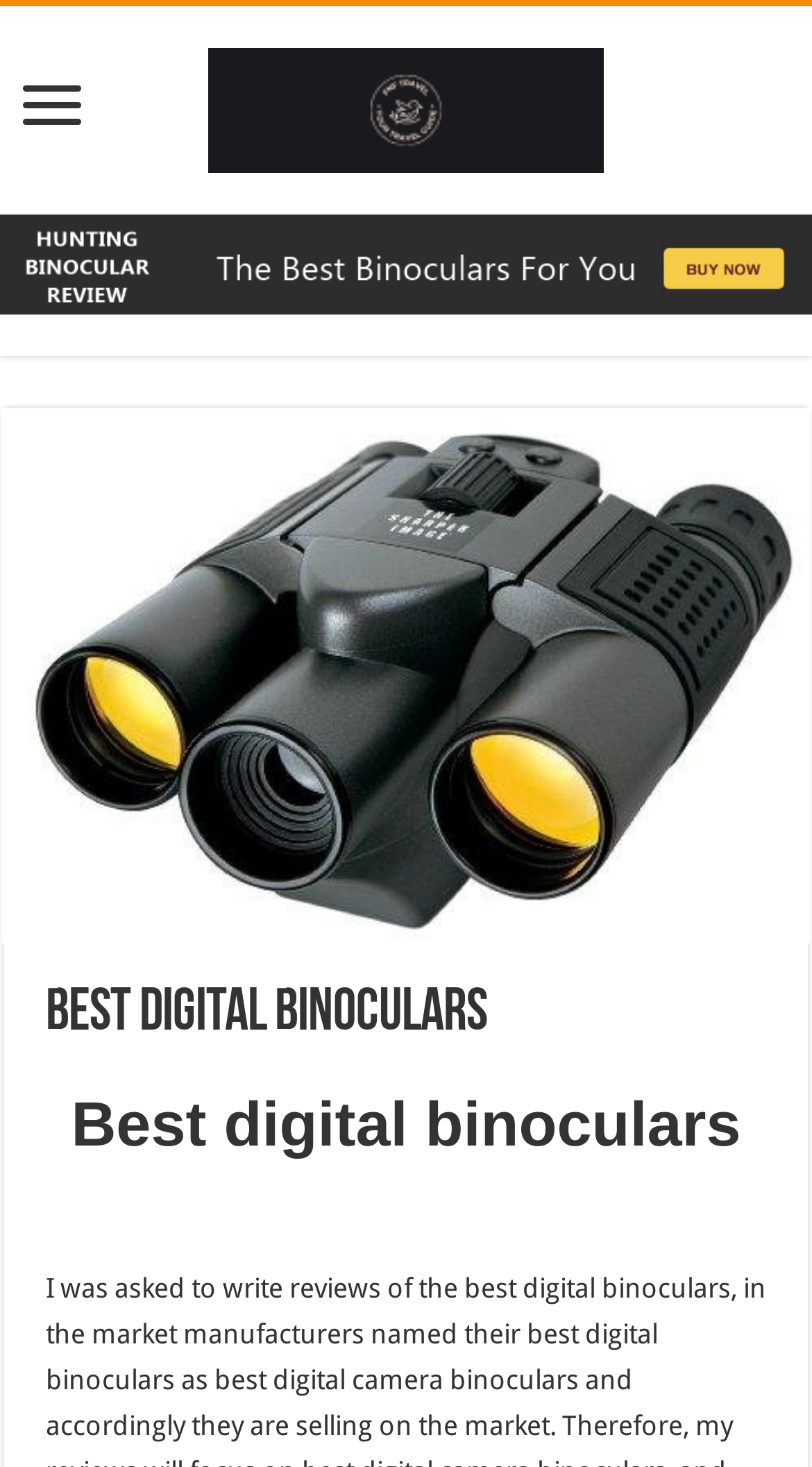Give a one-word or short-phrase answer to the following question: 
What is the name of the website?

FNFTravel.com